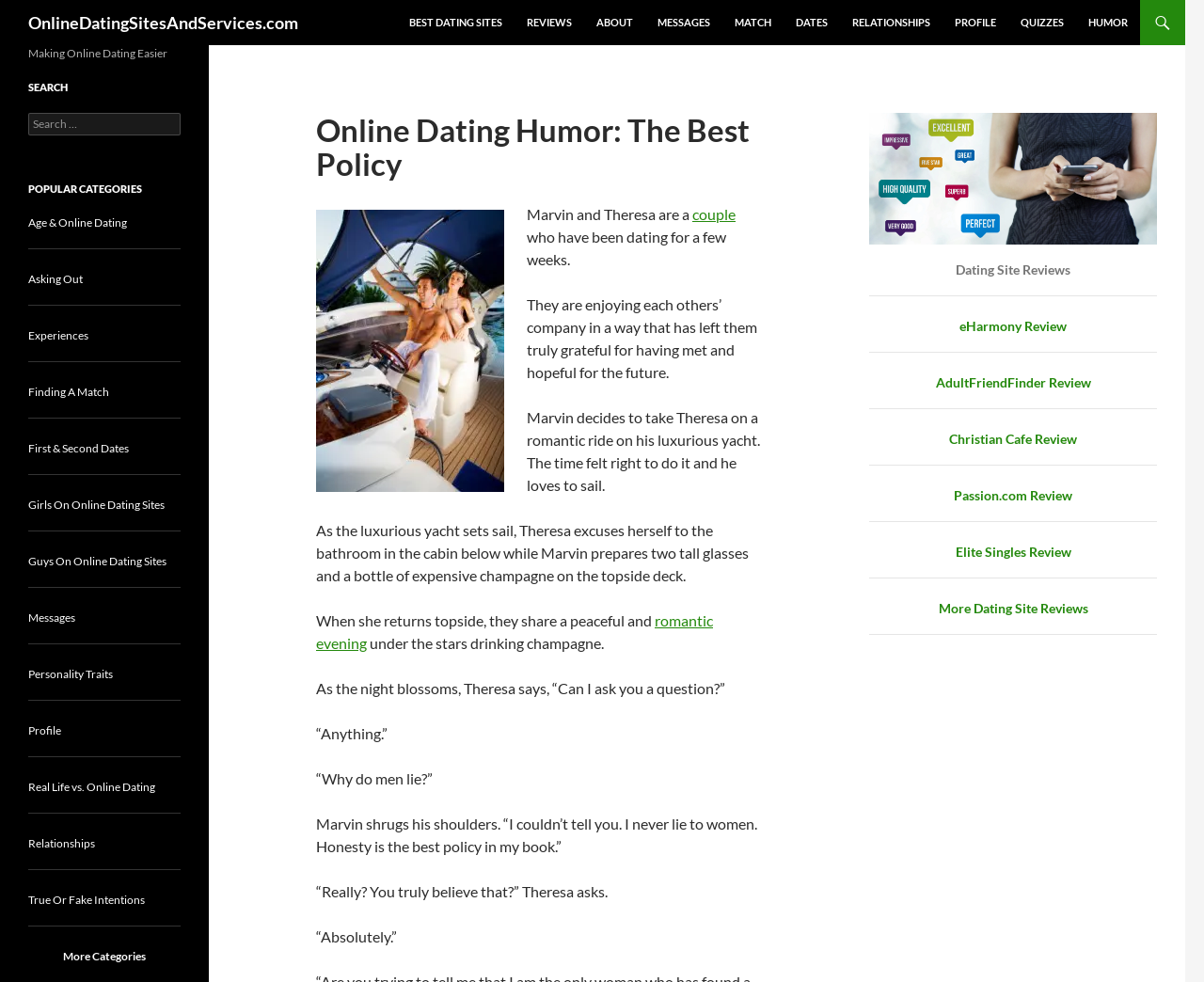Determine the bounding box coordinates for the element that should be clicked to follow this instruction: "Explore the 'Age & Online Dating' category". The coordinates should be given as four float numbers between 0 and 1, in the format [left, top, right, bottom].

[0.023, 0.219, 0.105, 0.234]